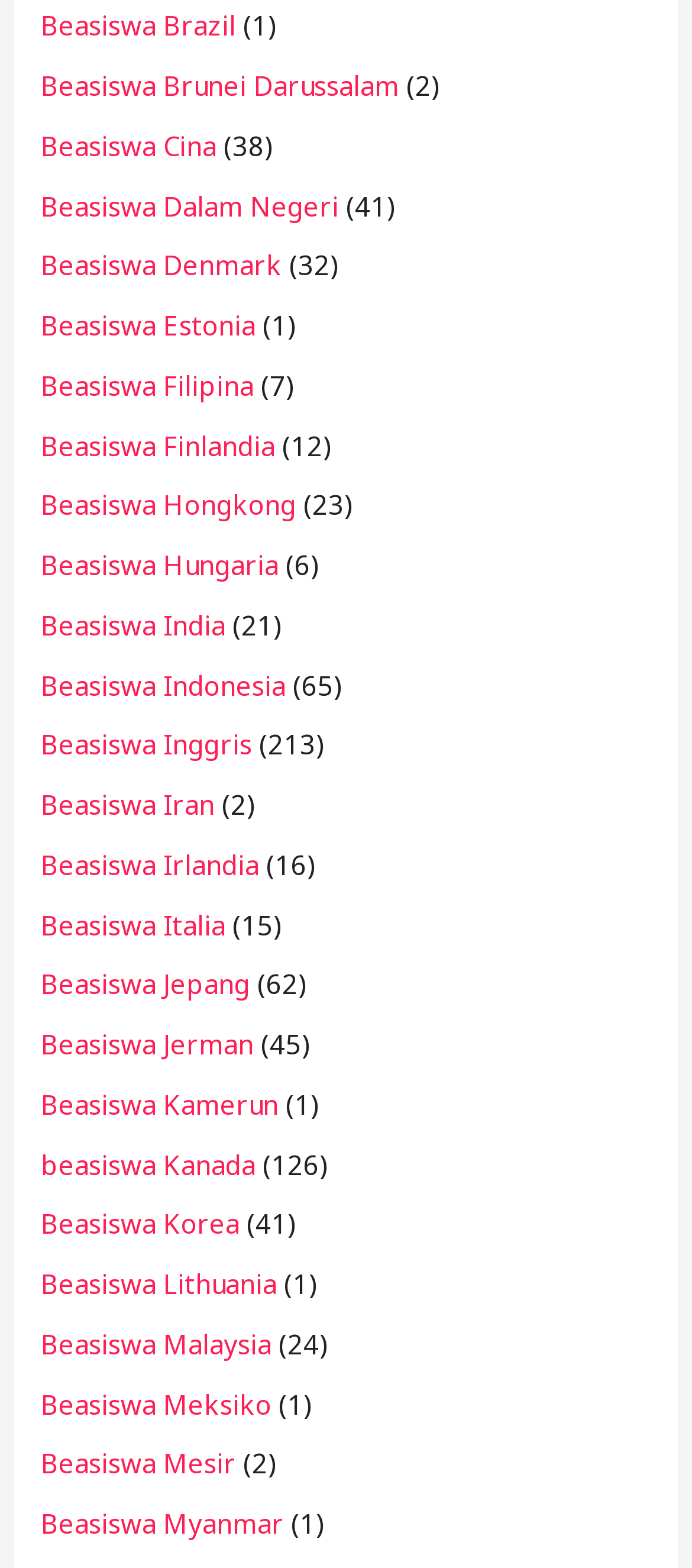How many Beasiswas are there for Asia?
Please look at the screenshot and answer using one word or phrase.

At least 10